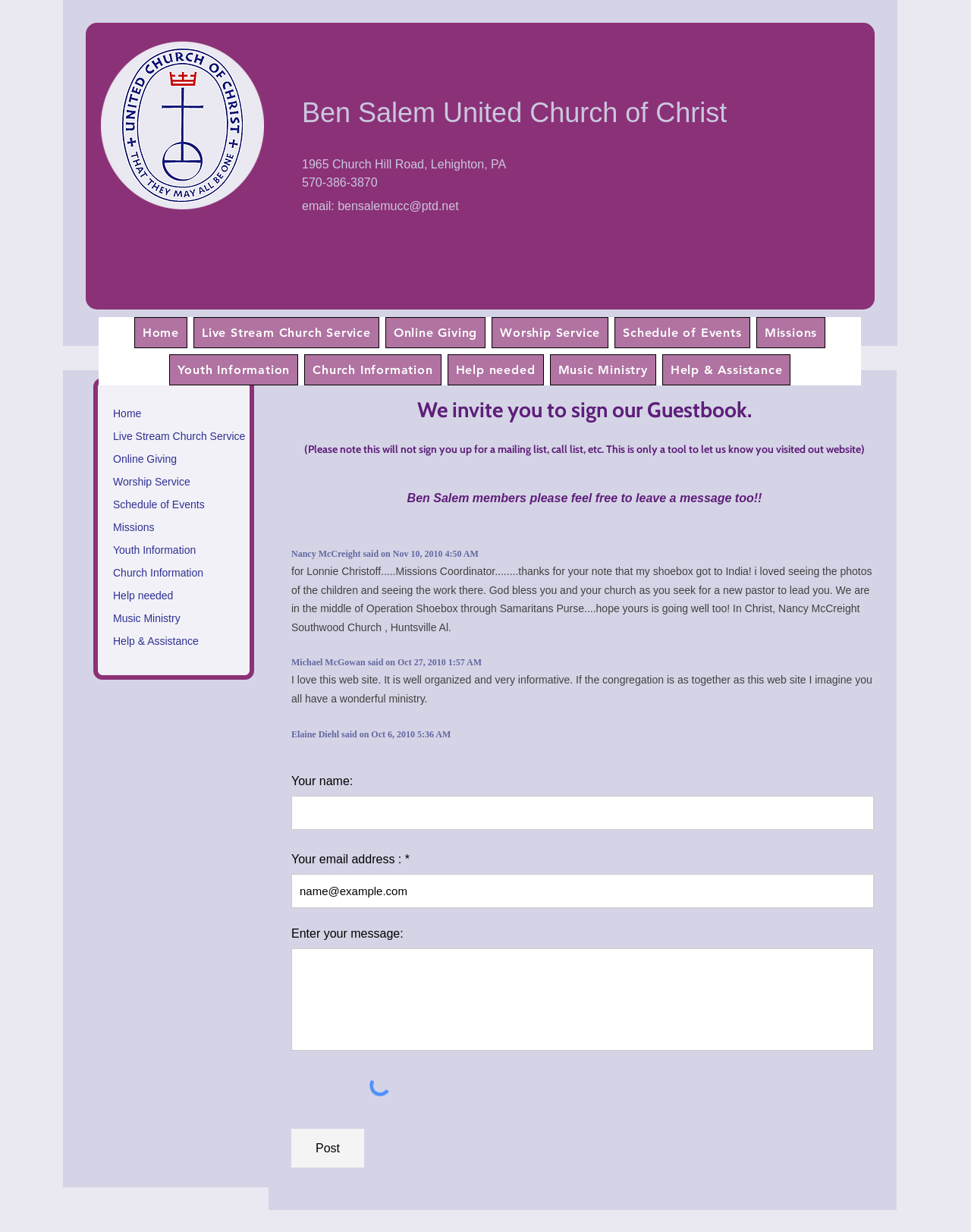Refer to the image and offer a detailed explanation in response to the question: What is the label of the first textbox in the Guestbook section?

The Guestbook section contains several textboxes and a button. The first textbox has a label 'Your name:', which is written above the textbox.